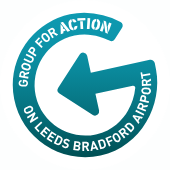Provide a comprehensive description of the image.

The image features a circular logo for the "Group for Action on Leeds Bradford Airport." The logo prominently displays an arrow pointing left, symbolizing a proactive stance or direction towards action regarding the airport's operations. The text within the logo emphasizes the group's commitment to addressing issues related to Leeds Bradford Airport, advocating for sustainability and responsible practices in aviation. The color scheme is a shade of teal, conveying a sense of urgency and determination while maintaining a modern aesthetic. This logo represents grassroots efforts to engage the community in conversations about the environmental and social impacts of airport growth.